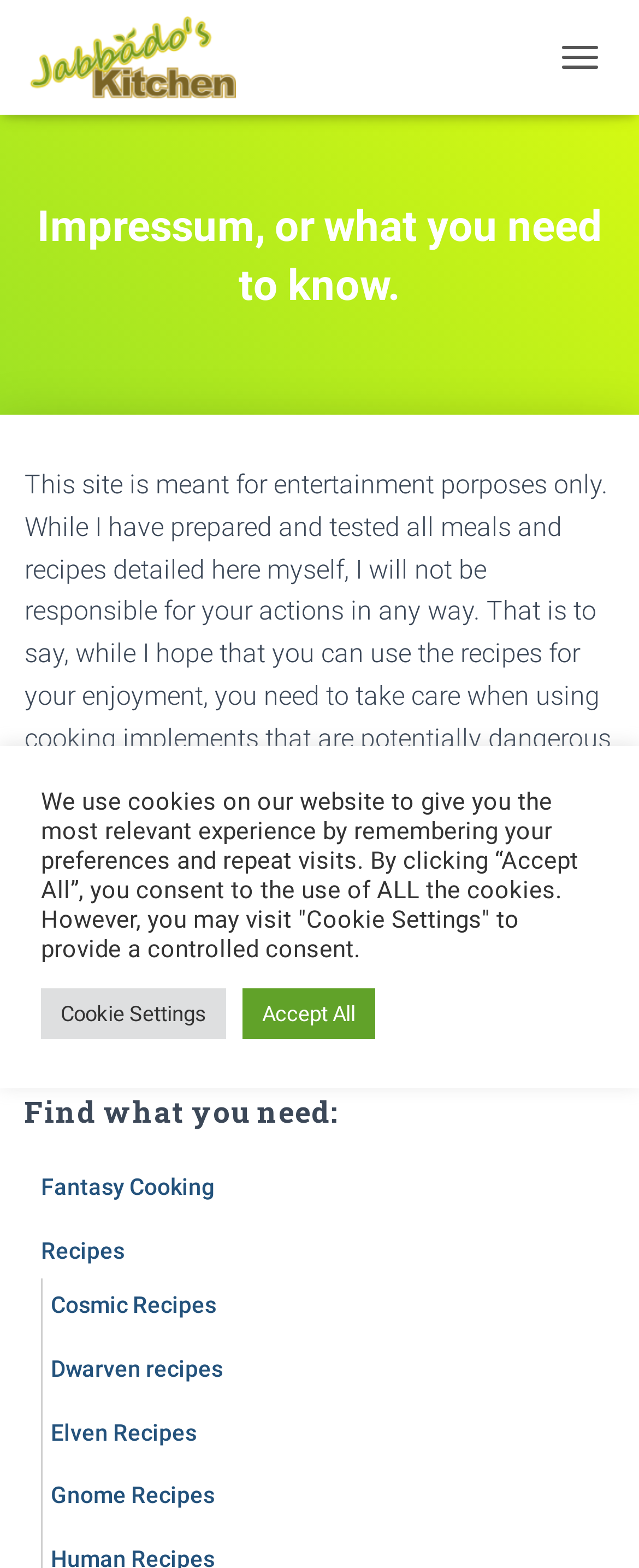Locate the bounding box coordinates of the element that needs to be clicked to carry out the instruction: "toggle navigation". The coordinates should be given as four float numbers ranging from 0 to 1, i.e., [left, top, right, bottom].

[0.854, 0.02, 0.962, 0.053]